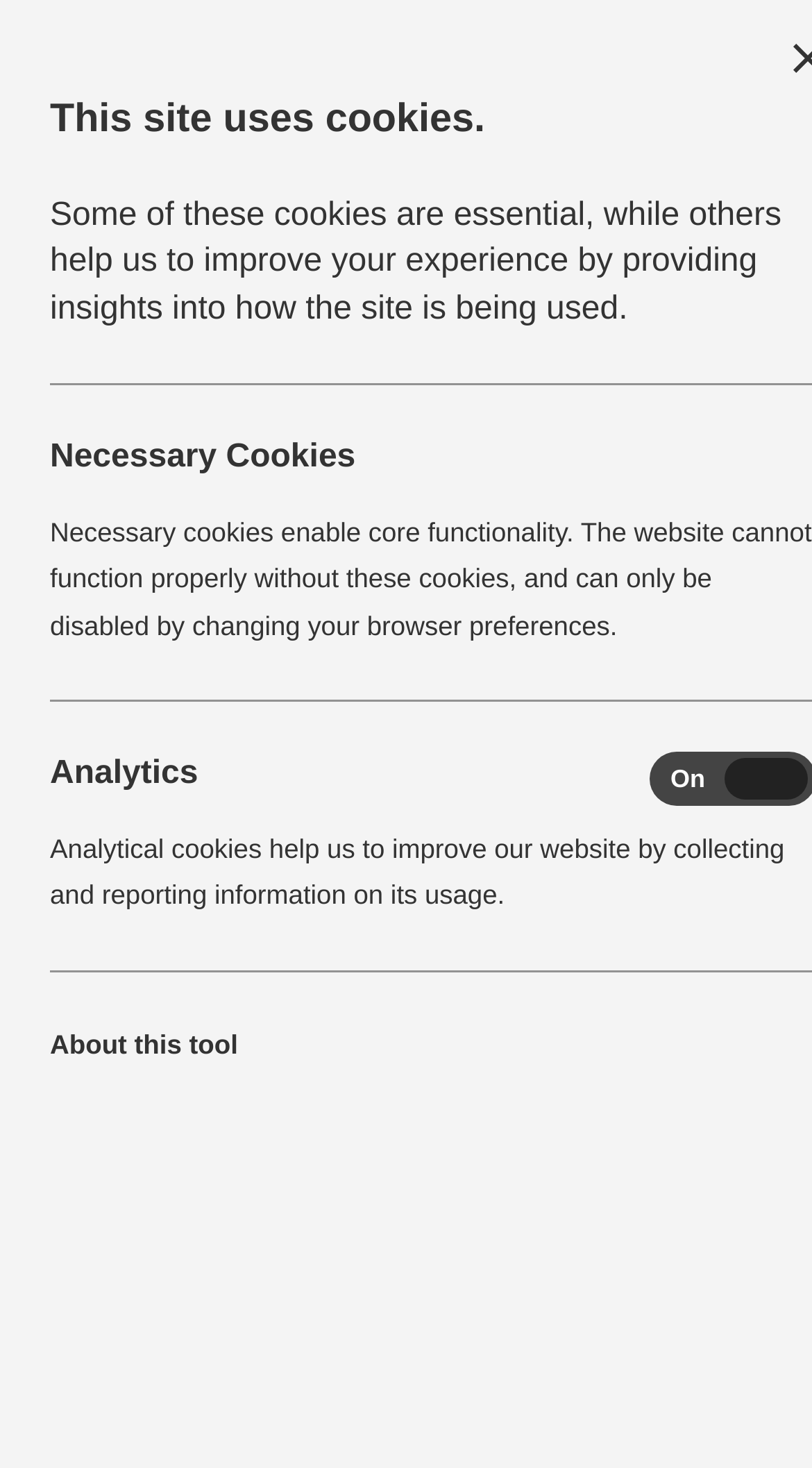Pinpoint the bounding box coordinates of the element you need to click to execute the following instruction: "Explore Safety Resources". The bounding box should be represented by four float numbers between 0 and 1, in the format [left, top, right, bottom].

[0.033, 0.478, 0.357, 0.502]